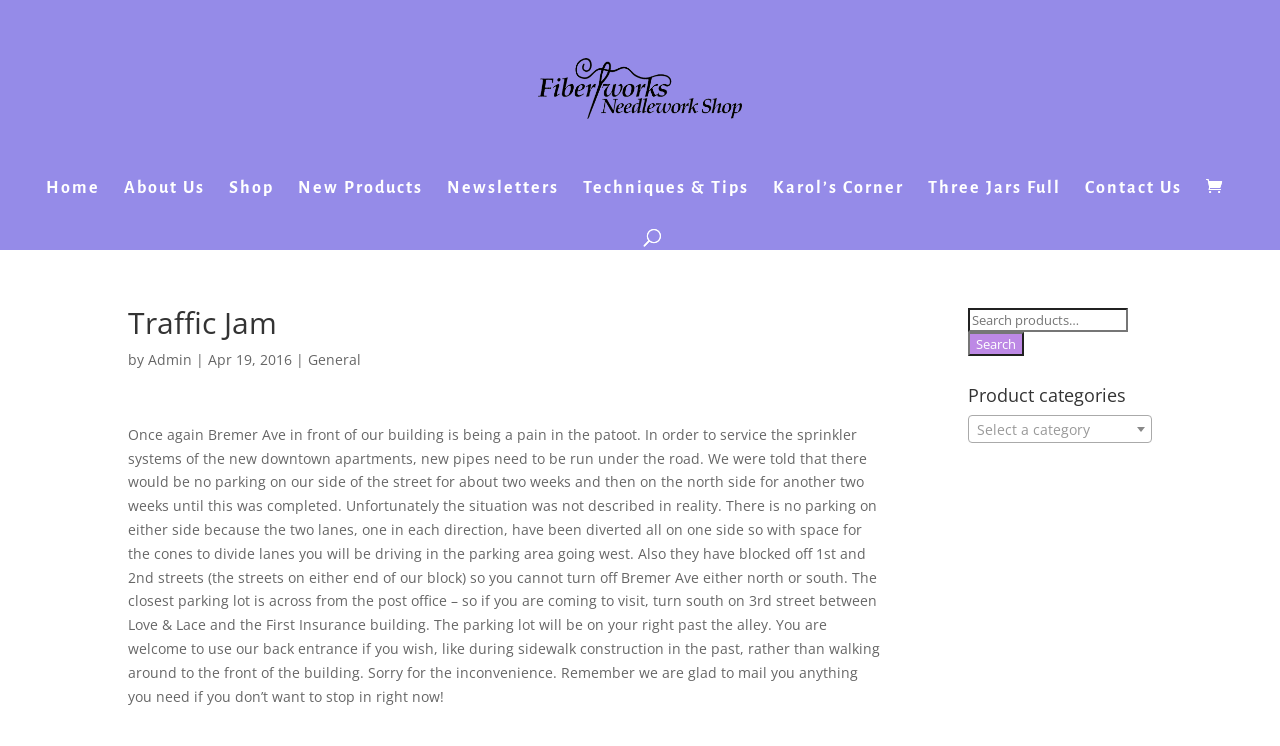Examine the screenshot and answer the question in as much detail as possible: Where is the closest parking lot located?

The webpage provides instructions for visitors, stating that the closest parking lot is located across from the post office, and can be accessed by turning south on 3rd street between Love & Lace and the First Insurance building.